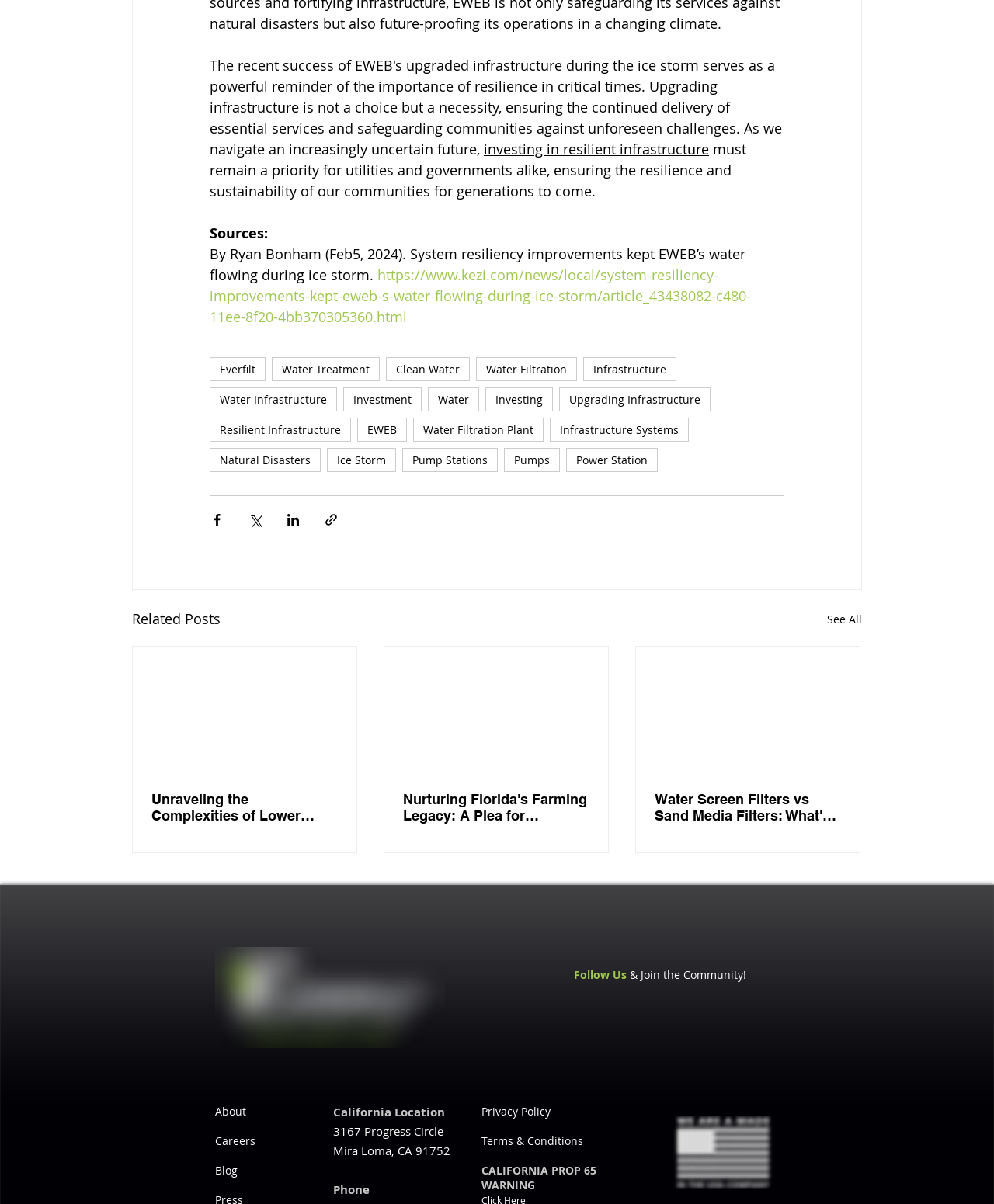Please use the details from the image to answer the following question comprehensively:
What is the company's location?

The webpage has a section that lists the company's address, which is 3167 Progress Circle, Mira Loma, CA 91752.